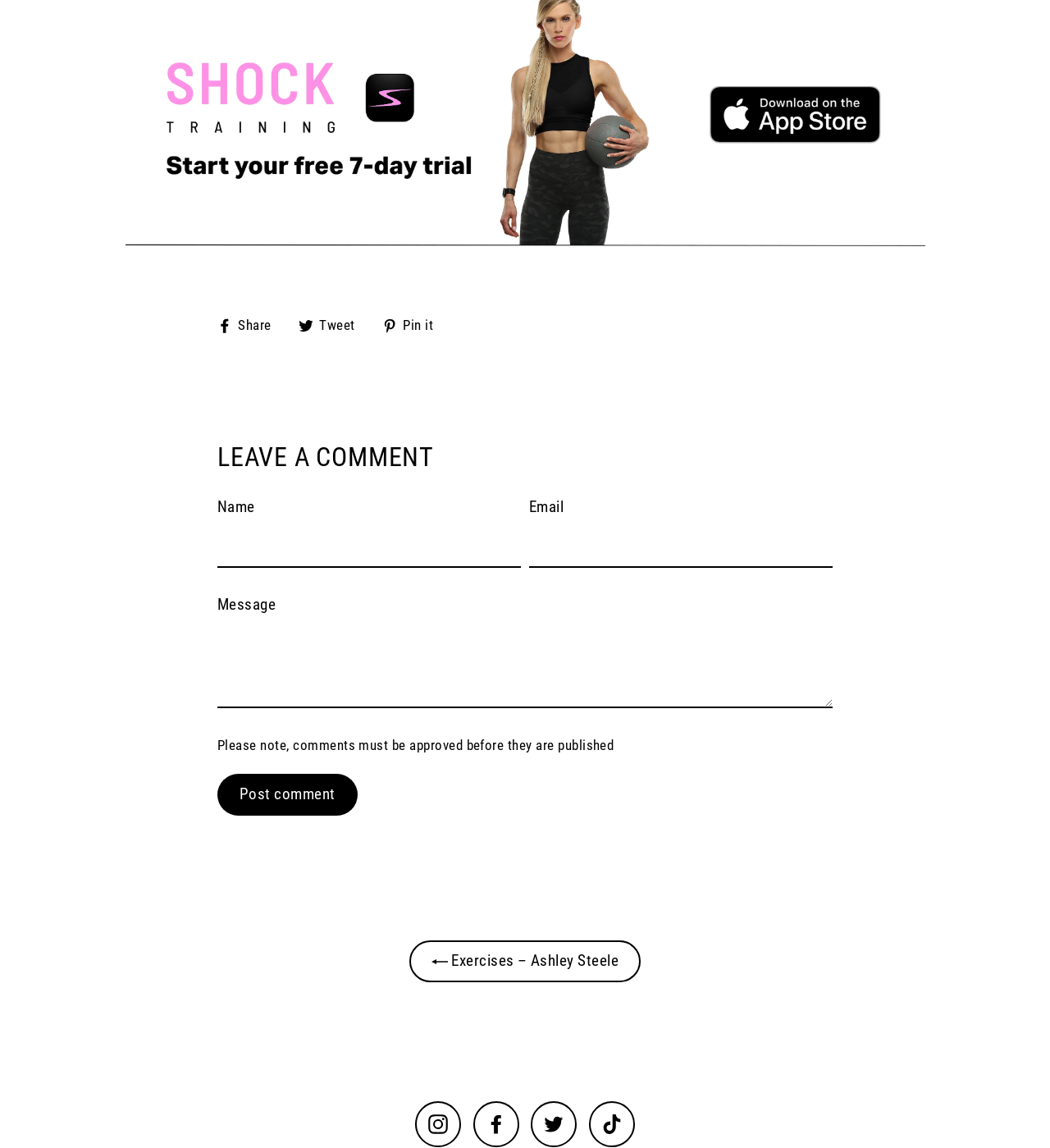Find the bounding box coordinates of the area to click in order to follow the instruction: "Post a comment".

[0.207, 0.674, 0.34, 0.71]